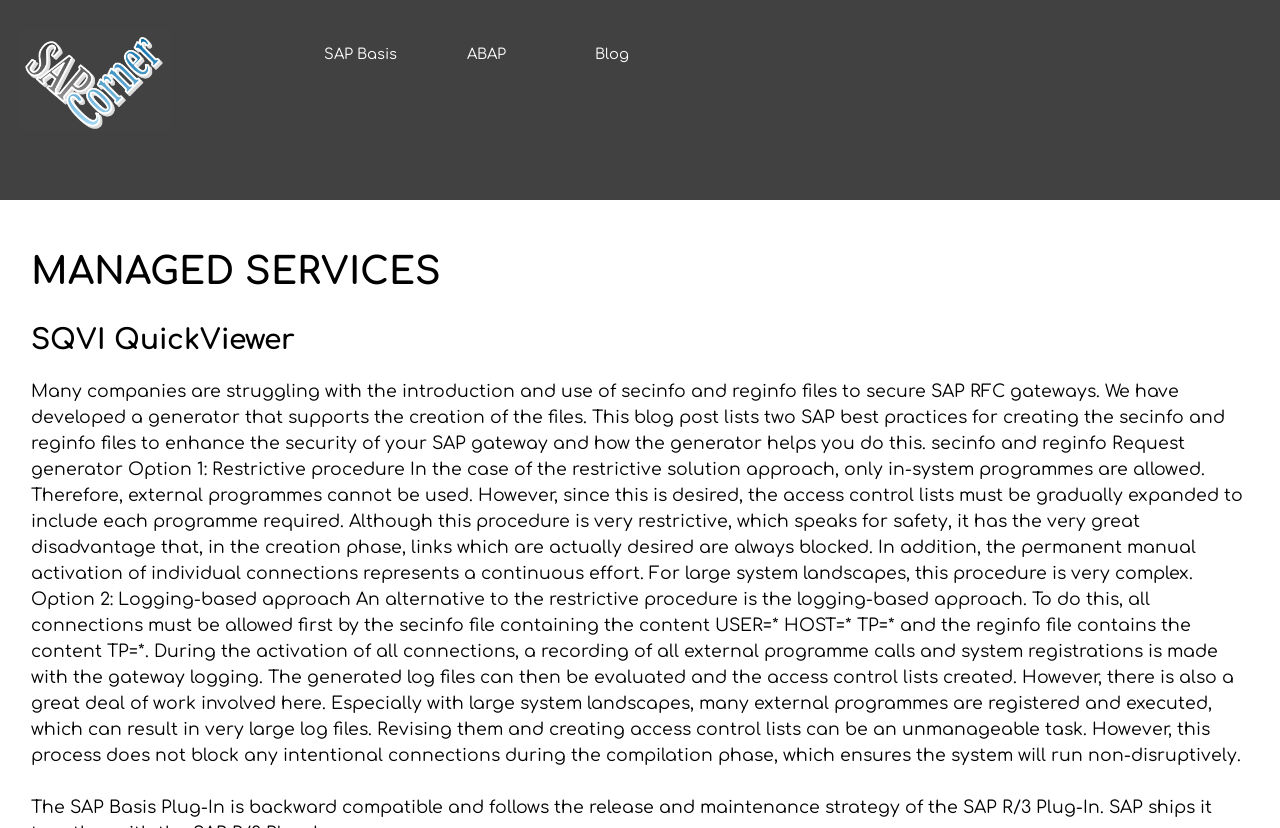What is the disadvantage of the restrictive procedure?
Relying on the image, give a concise answer in one word or a brief phrase.

Blocks desired connections